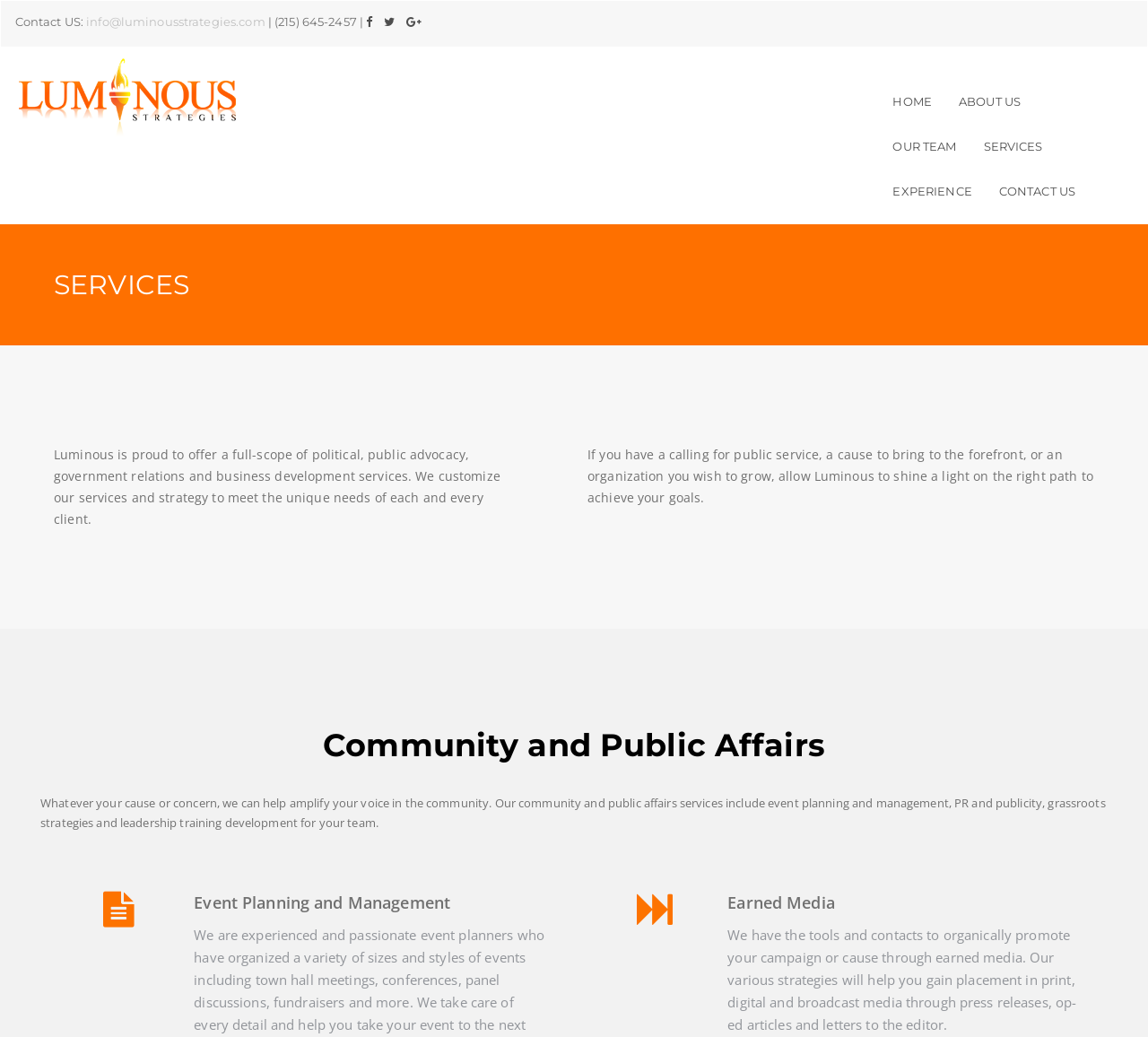Please identify the bounding box coordinates of the element I should click to complete this instruction: 'View our experience'. The coordinates should be given as four float numbers between 0 and 1, like this: [left, top, right, bottom].

[0.759, 0.062, 0.851, 0.106]